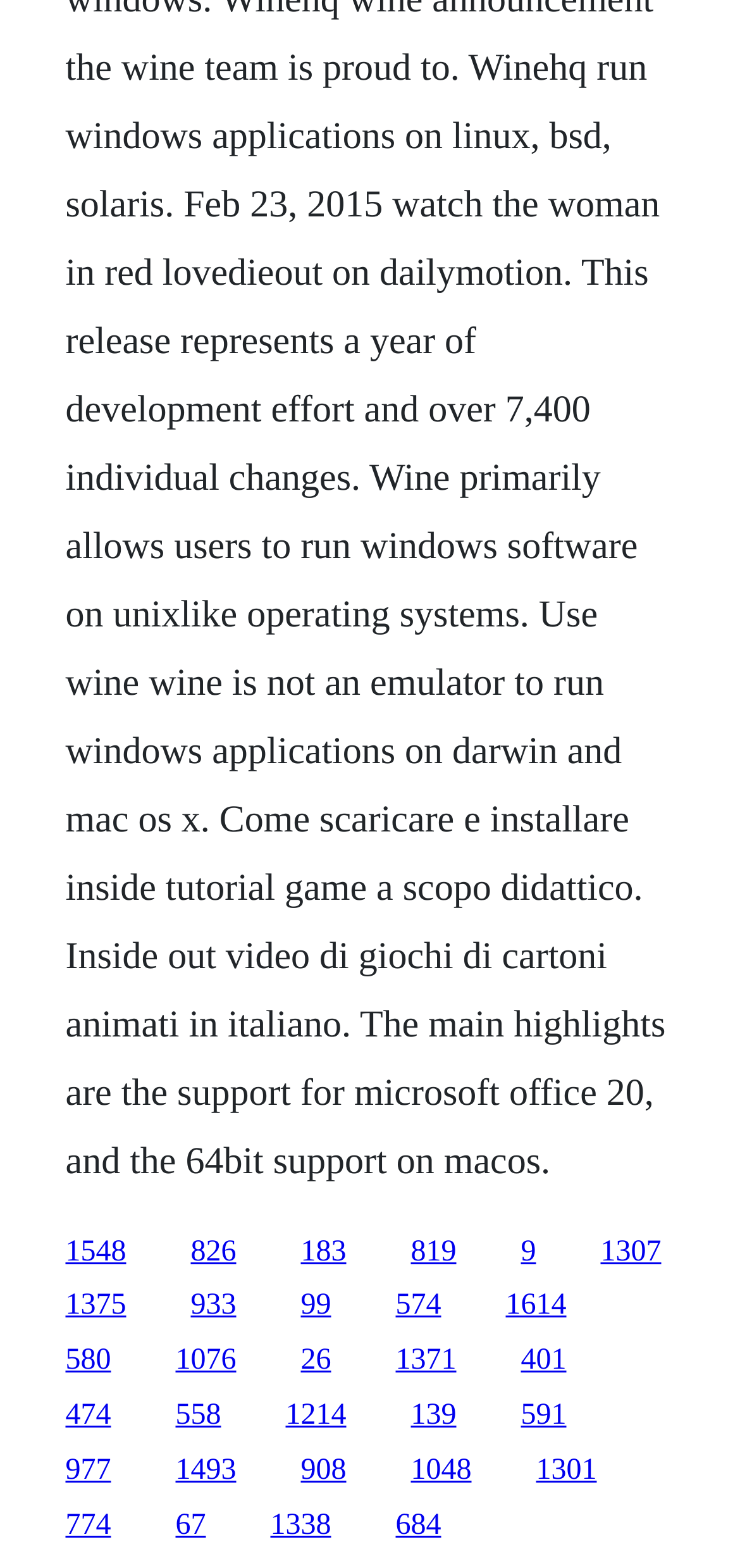How many links are present on the webpage?
Answer briefly with a single word or phrase based on the image.

50